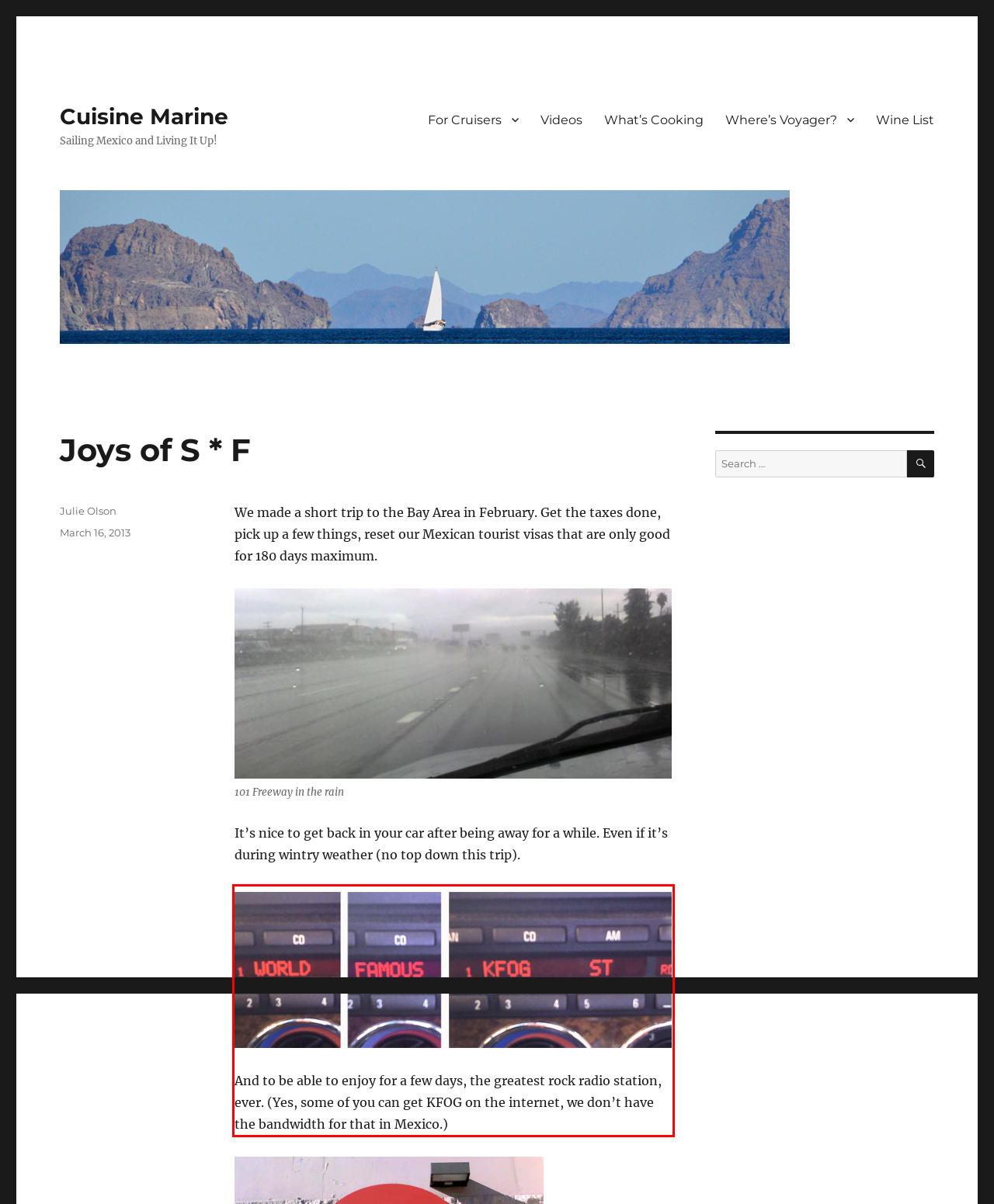Please identify and extract the text from the UI element that is surrounded by a red bounding box in the provided webpage screenshot.

And to be able to enjoy for a few days, the greatest rock radio station, ever. (Yes, some of you can get KFOG on the internet, we don’t have the bandwidth for that in Mexico.)